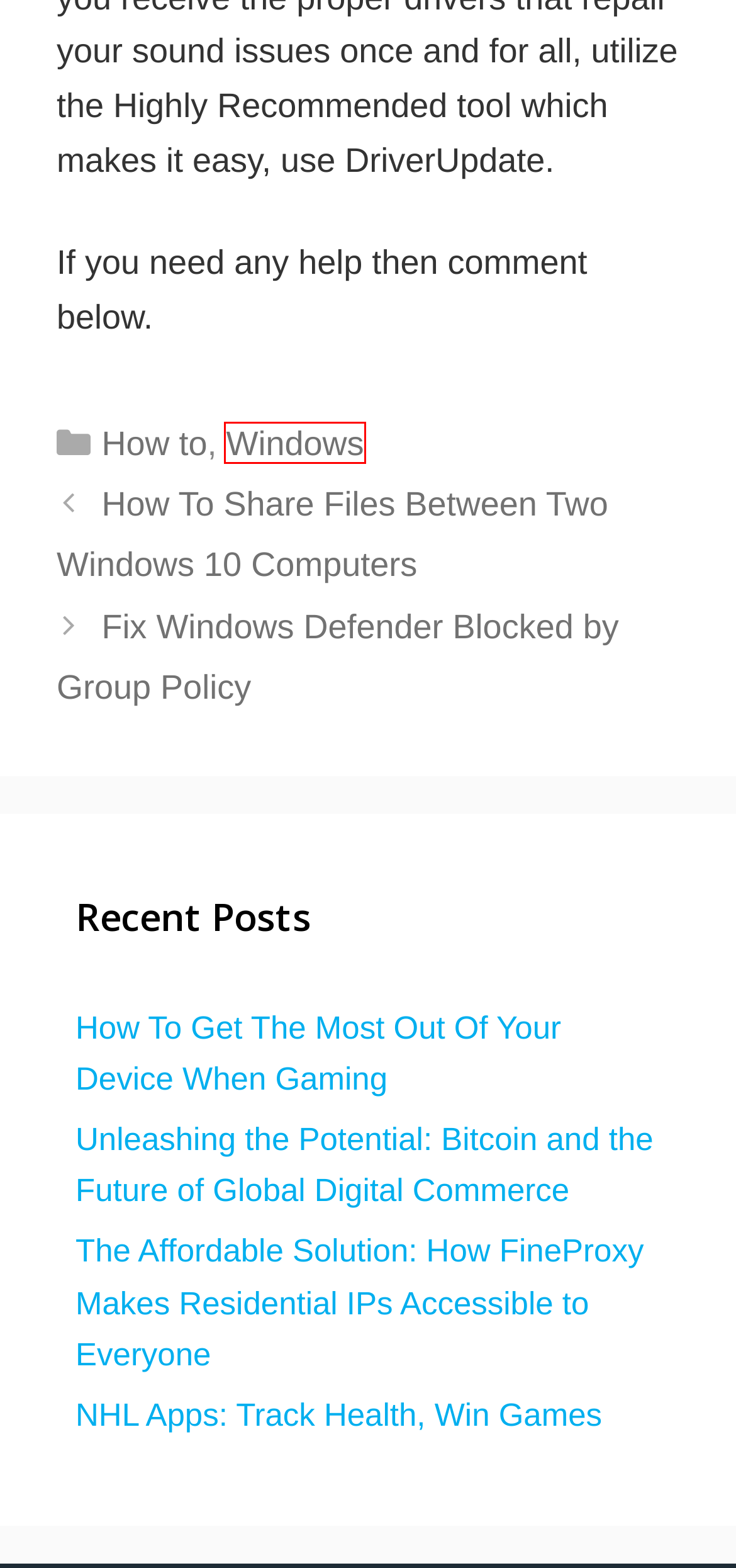You are provided with a screenshot of a webpage that has a red bounding box highlighting a UI element. Choose the most accurate webpage description that matches the new webpage after clicking the highlighted element. Here are your choices:
A. Latest How to Posts on GetWox!
B. Author profile of Rob Jordon
C. Latest Windows Posts on GetWox!
D. How To Get The Most Out Of Your Device When Gaming - GetWox
E. Fix Windows Defender Blocked by Group Policy - GetWox
F. NHL Players Win with Mobile Health Apps!
G. Unleashing the Potential: Bitcoin and the Future of Global Digital Commerce - GetWox
H. Contact Us | GetWox

C